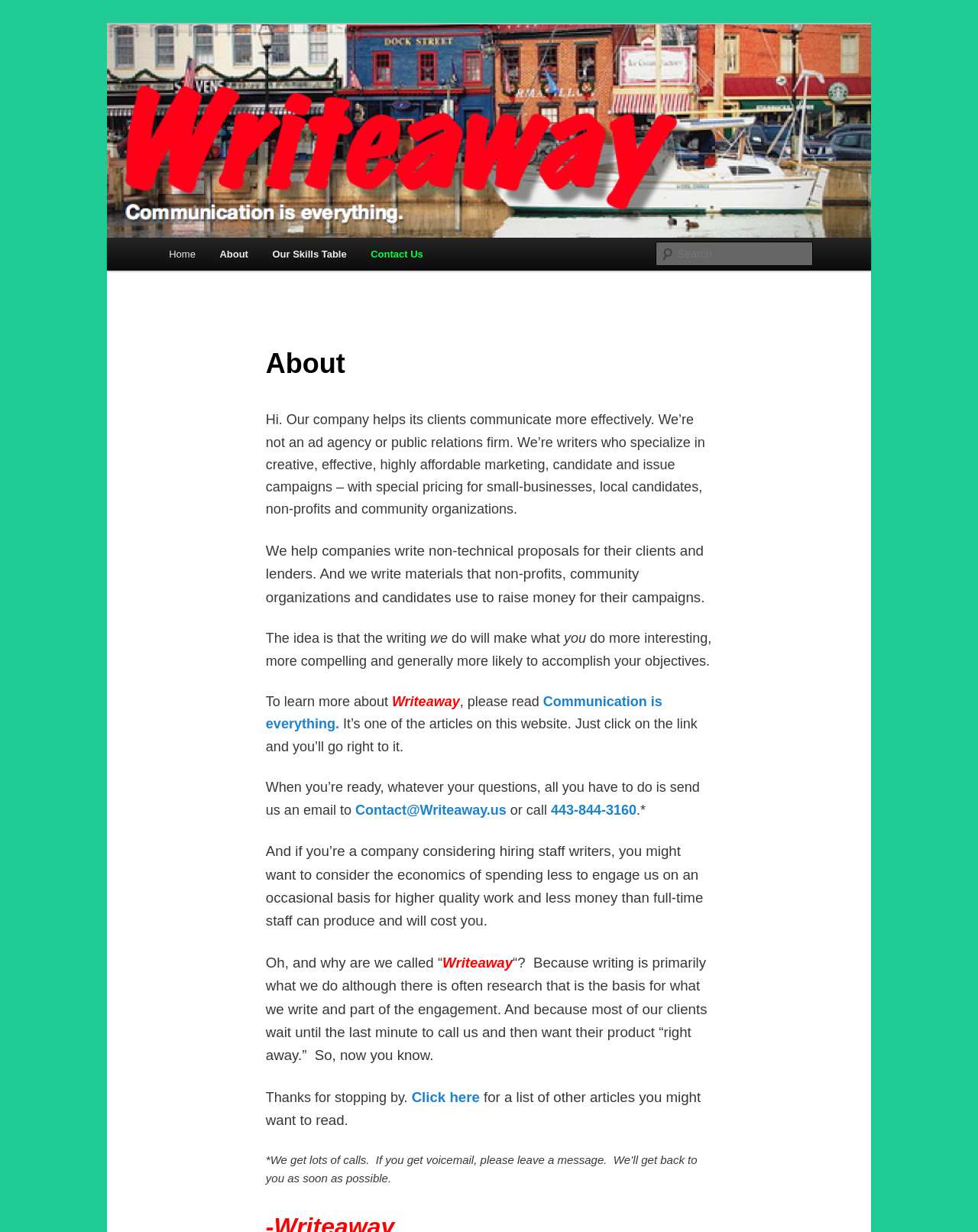Based on the element description, predict the bounding box coordinates (top-left x, top-left y, bottom-right x, bottom-right y) for the UI element in the screenshot: Usage step

None